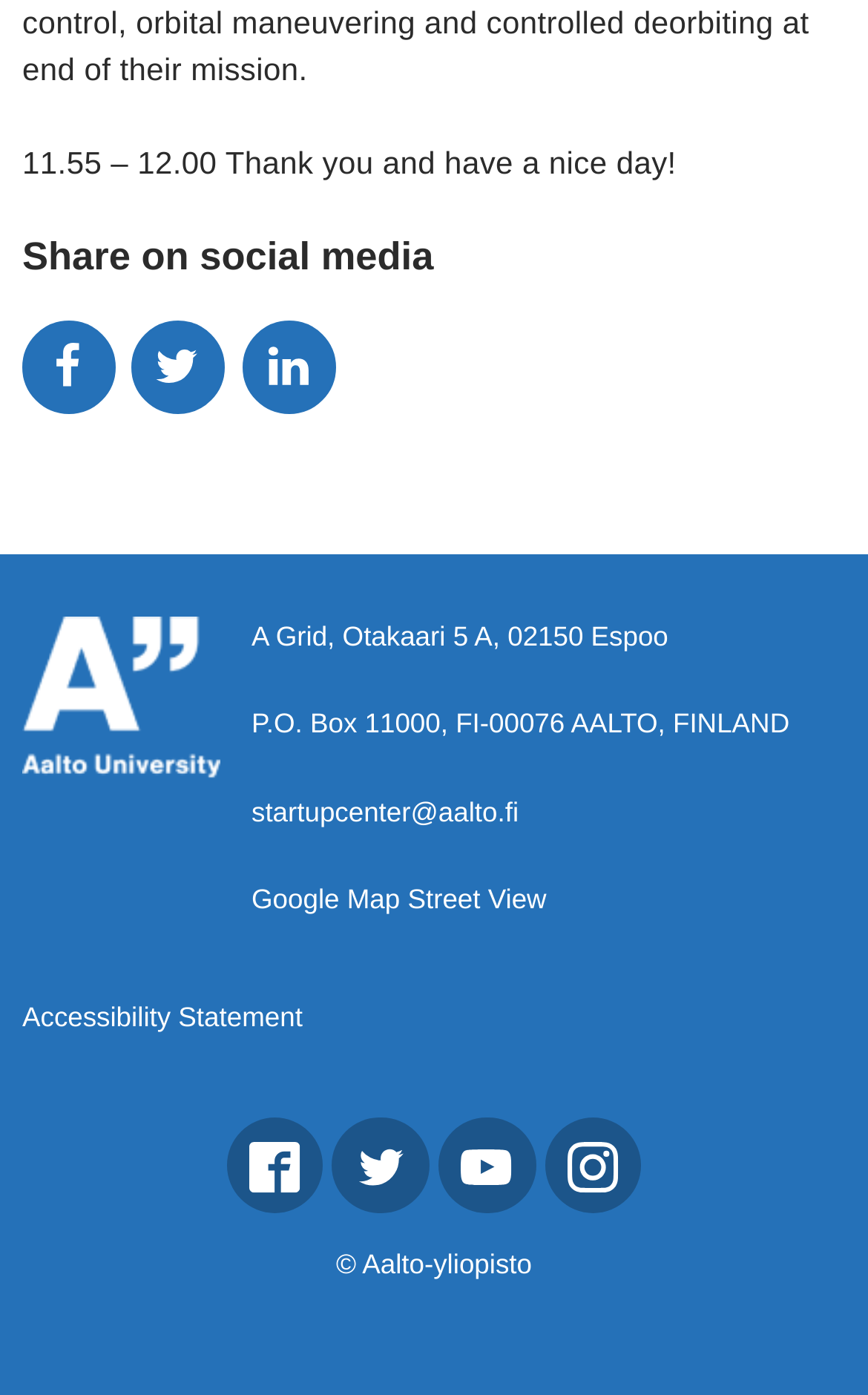How many links are available in the footer?
Using the visual information, reply with a single word or short phrase.

5